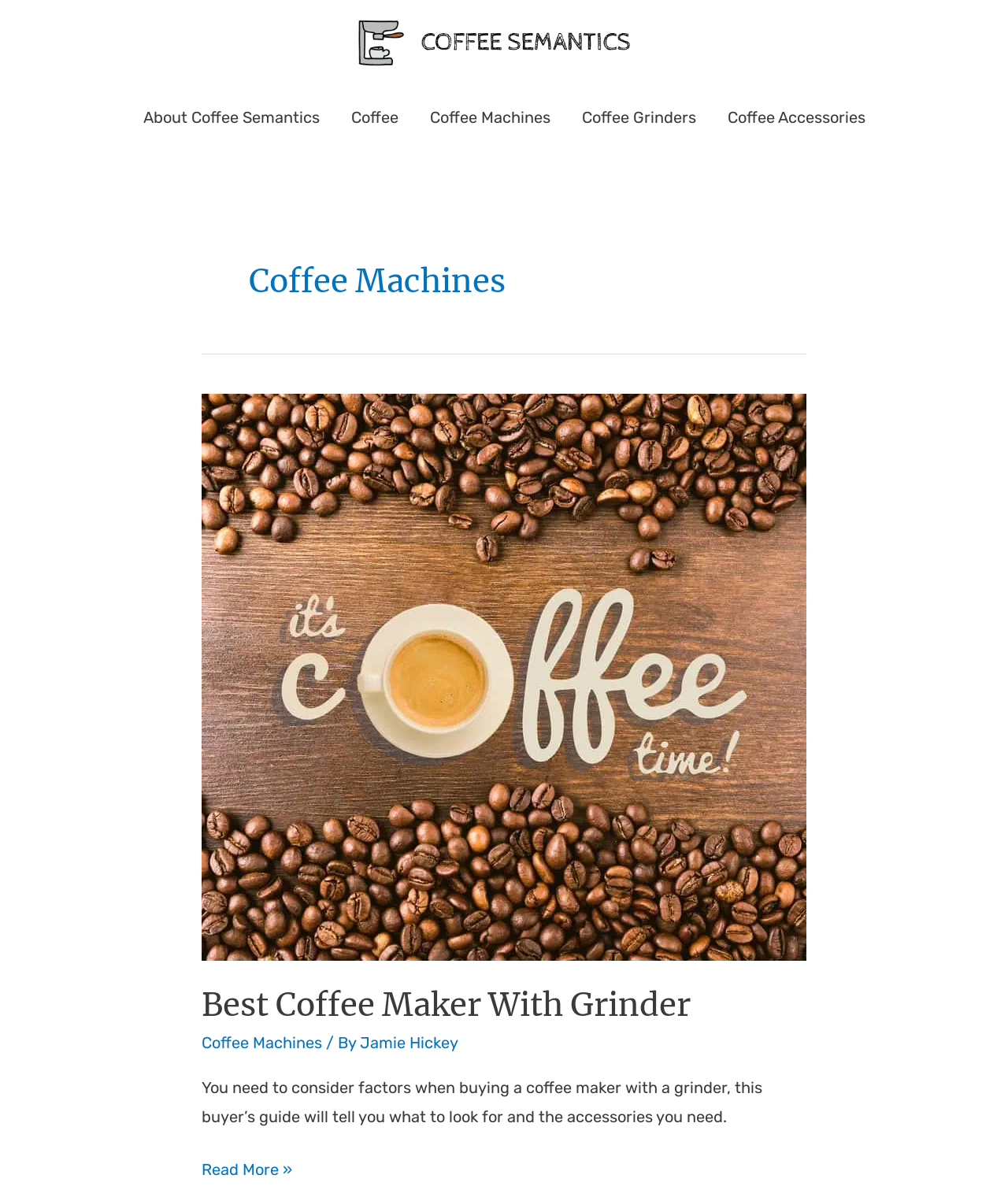Determine the bounding box coordinates of the area to click in order to meet this instruction: "Read more about 'Best Coffee Maker With Grinder'".

[0.2, 0.974, 0.29, 0.999]